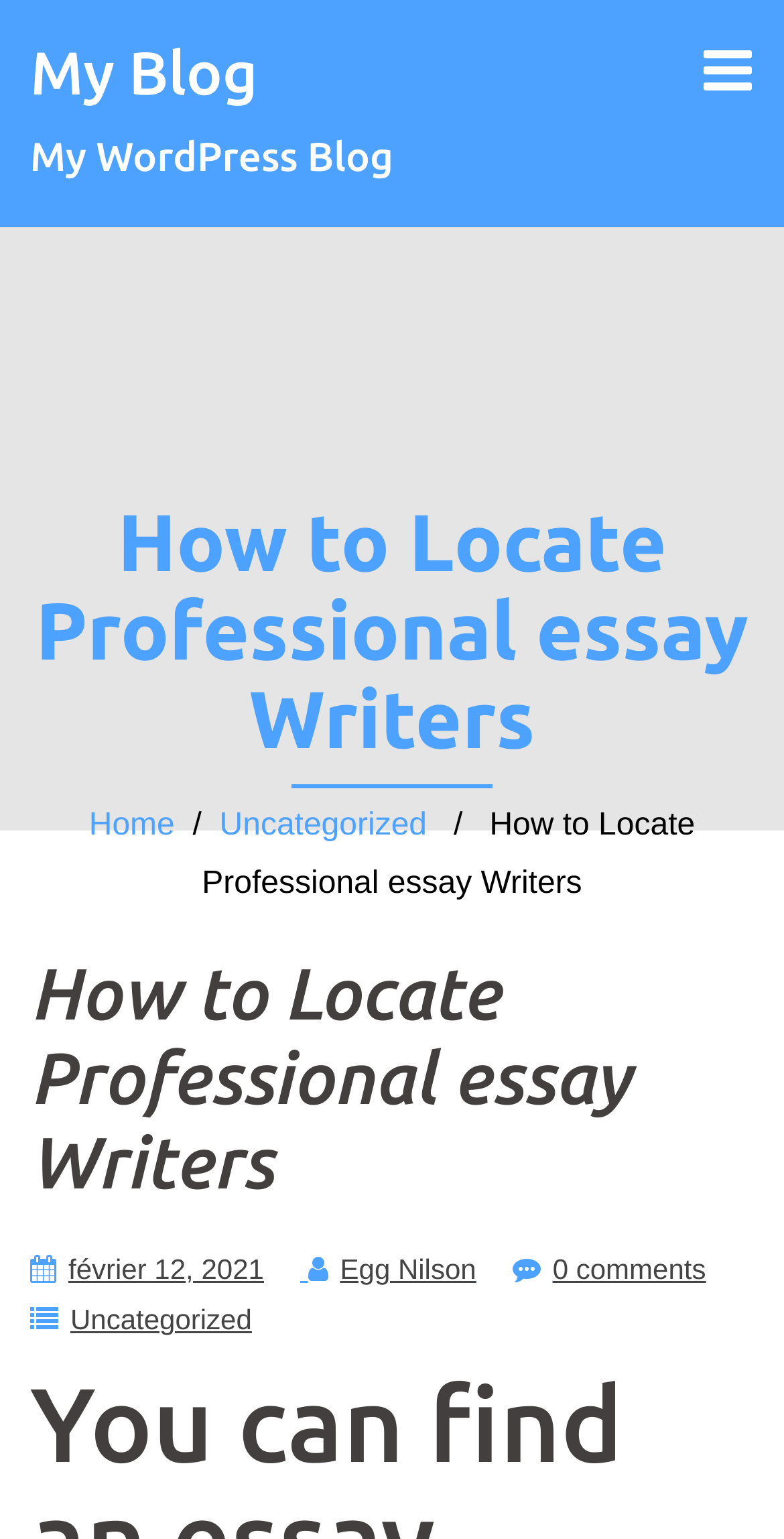Use a single word or phrase to respond to the question:
When was the current article published?

février 12, 2021